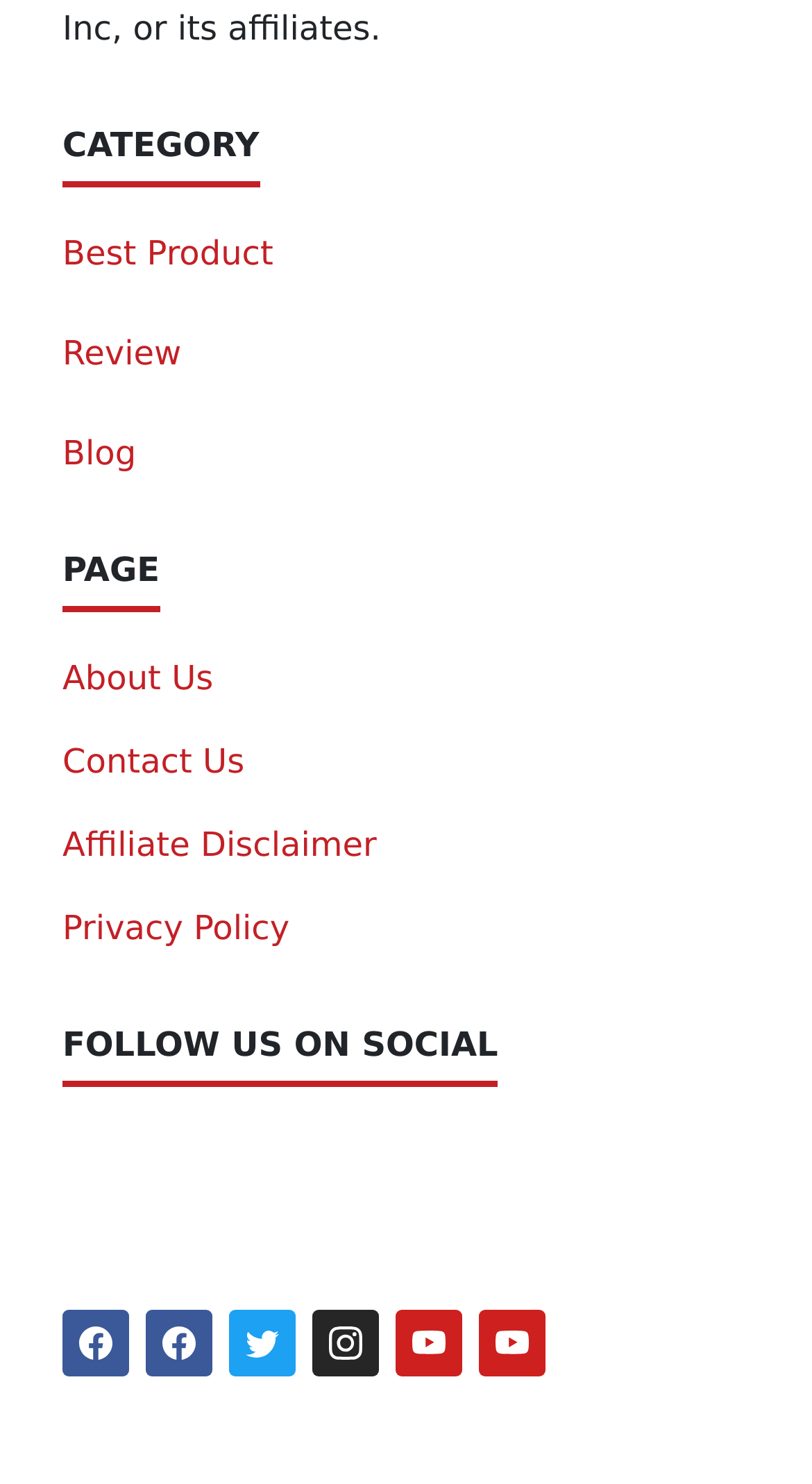How many times is Facebook listed?
Please provide a detailed and comprehensive answer to the question.

In the FOLLOW US ON SOCIAL section, I found two links to Facebook. Therefore, Facebook is listed twice.